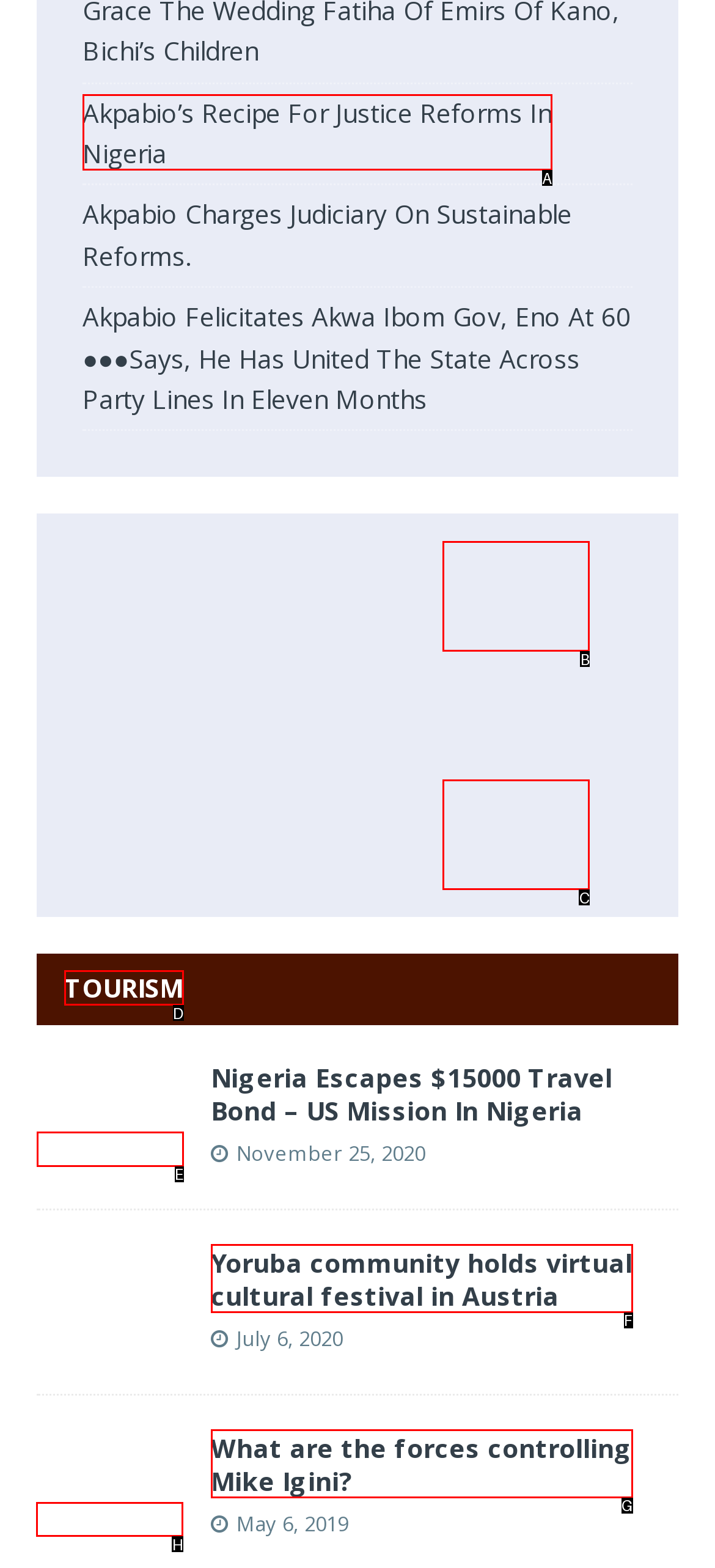Given the instruction: Investigate the forces controlling Mike Igini, which HTML element should you click on?
Answer with the letter that corresponds to the correct option from the choices available.

H